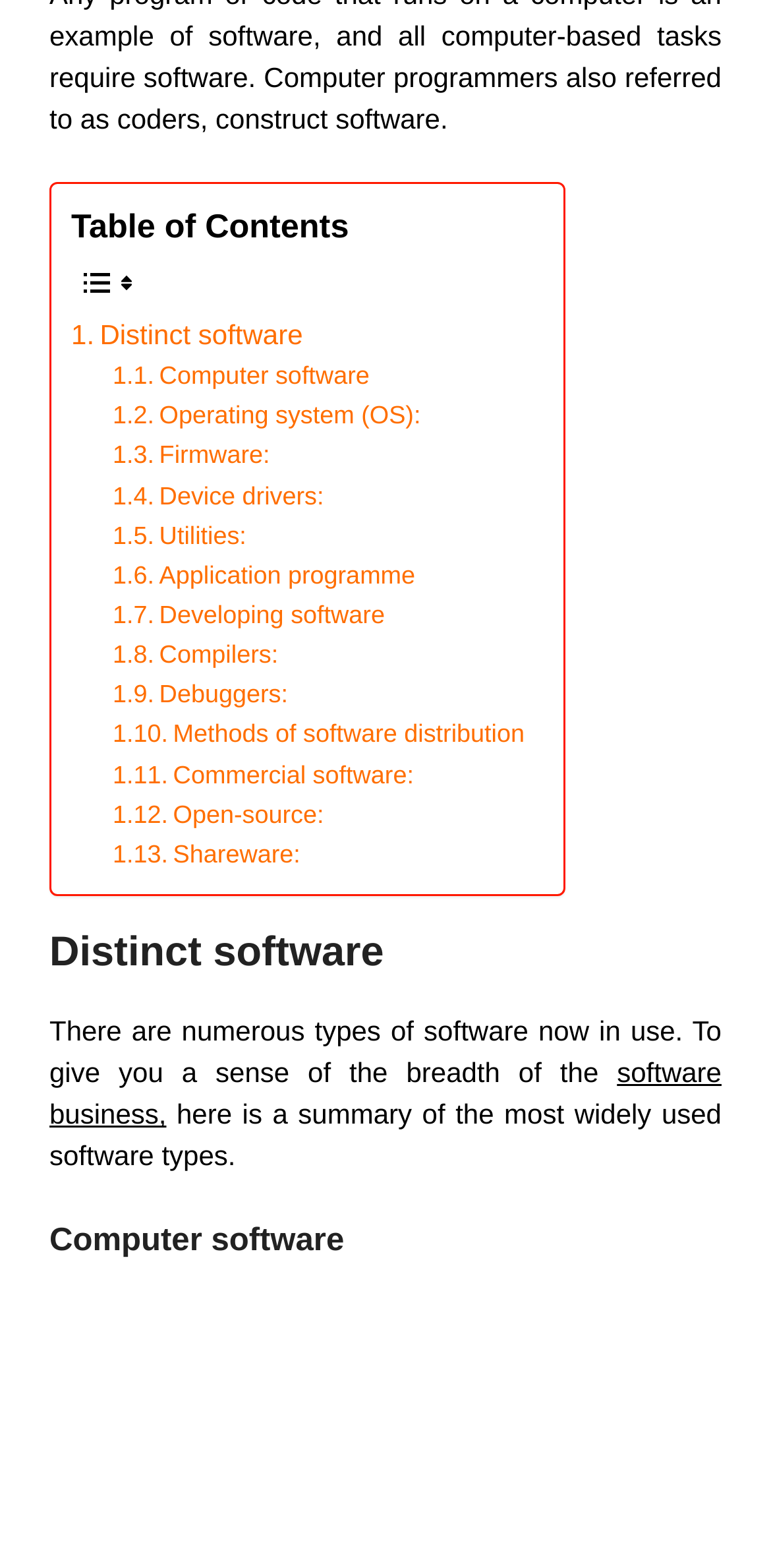Please find the bounding box coordinates in the format (top-left x, top-left y, bottom-right x, bottom-right y) for the given element description. Ensure the coordinates are floating point numbers between 0 and 1. Description: Operating system (OS):

[0.146, 0.253, 0.546, 0.278]